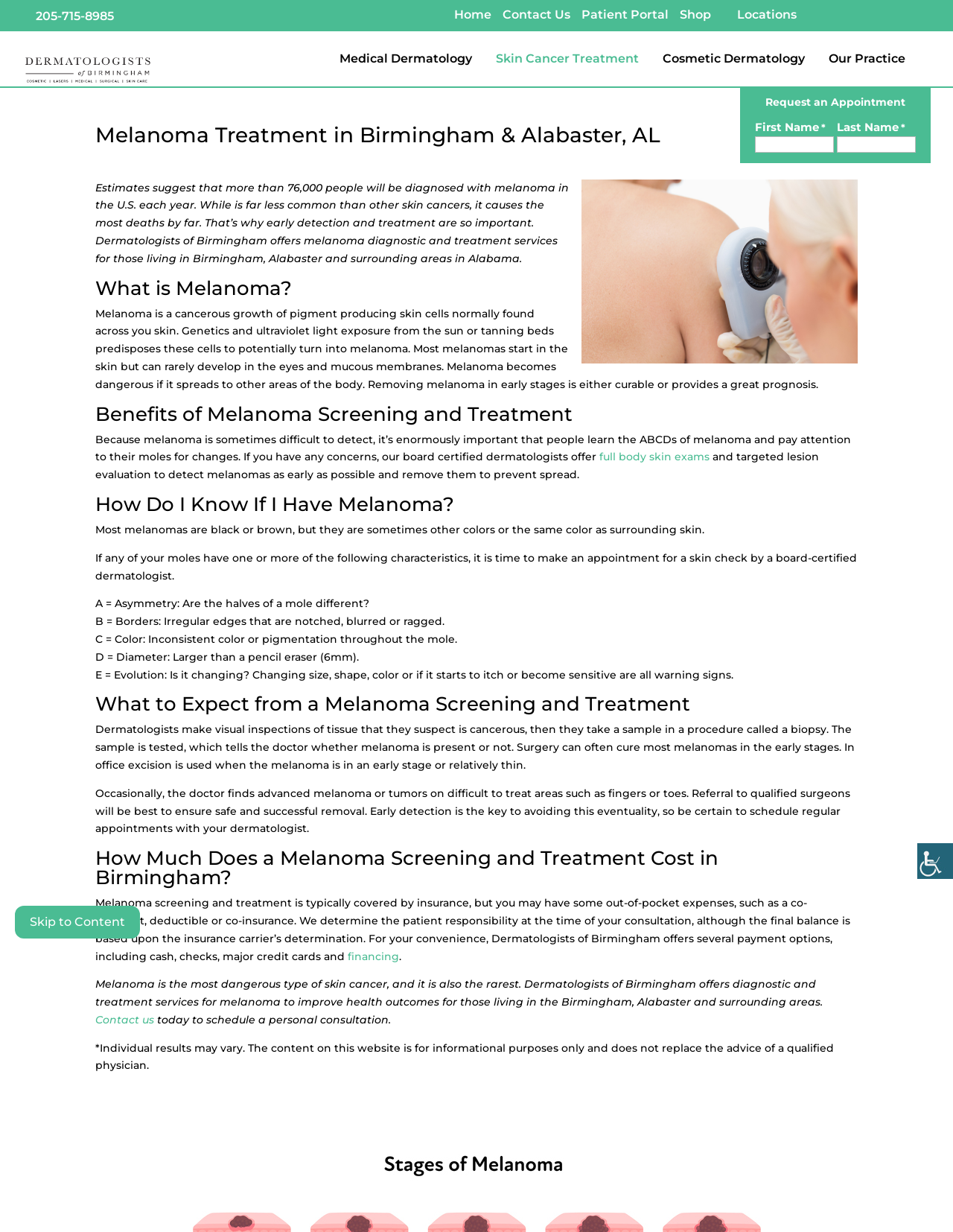Determine which piece of text is the heading of the webpage and provide it.

Melanoma Treatment in Birmingham & Alabaster, AL